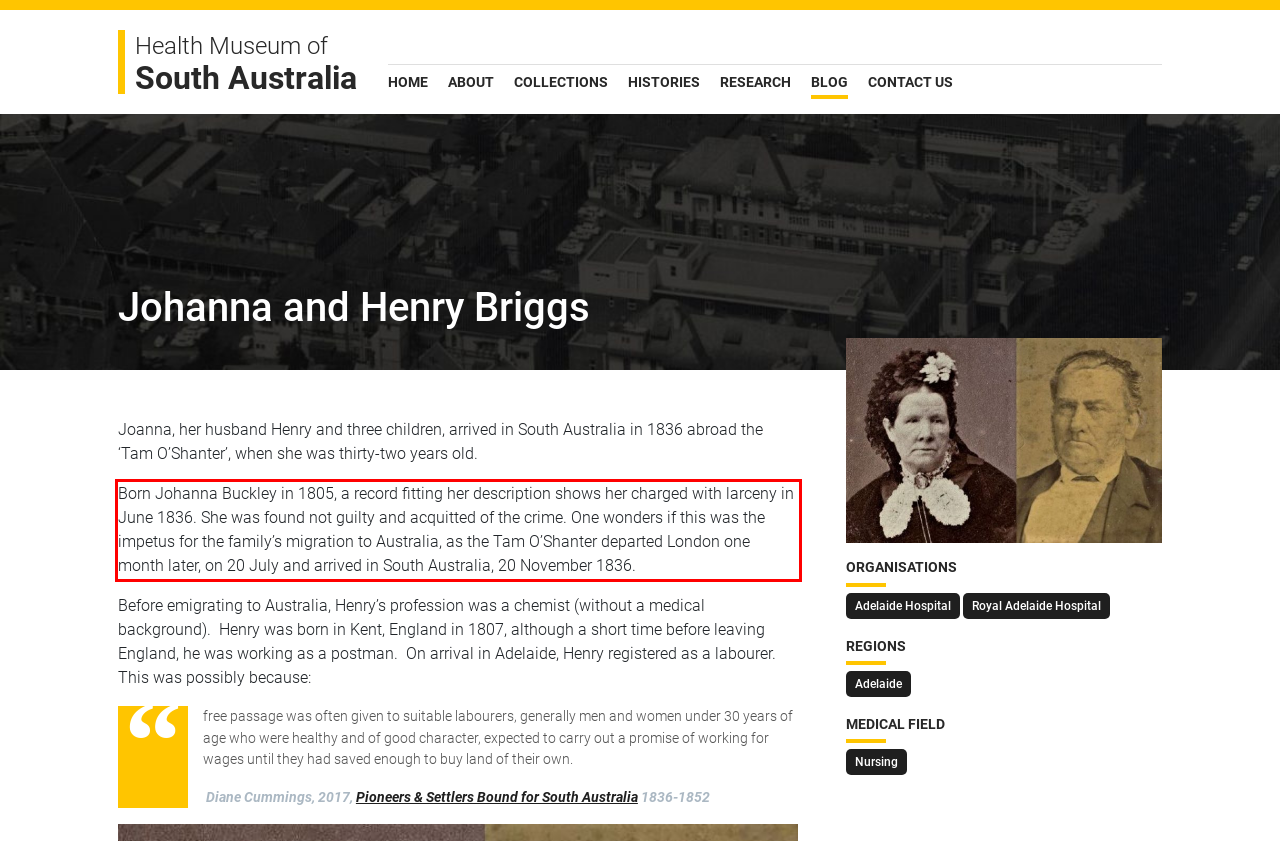Please take the screenshot of the webpage, find the red bounding box, and generate the text content that is within this red bounding box.

Born Johanna Buckley in 1805, a record fitting her description shows her charged with larceny in June 1836. She was found not guilty and acquitted of the crime. One wonders if this was the impetus for the family’s migration to Australia, as the Tam O’Shanter departed London one month later, on 20 July and arrived in South Australia, 20 November 1836.